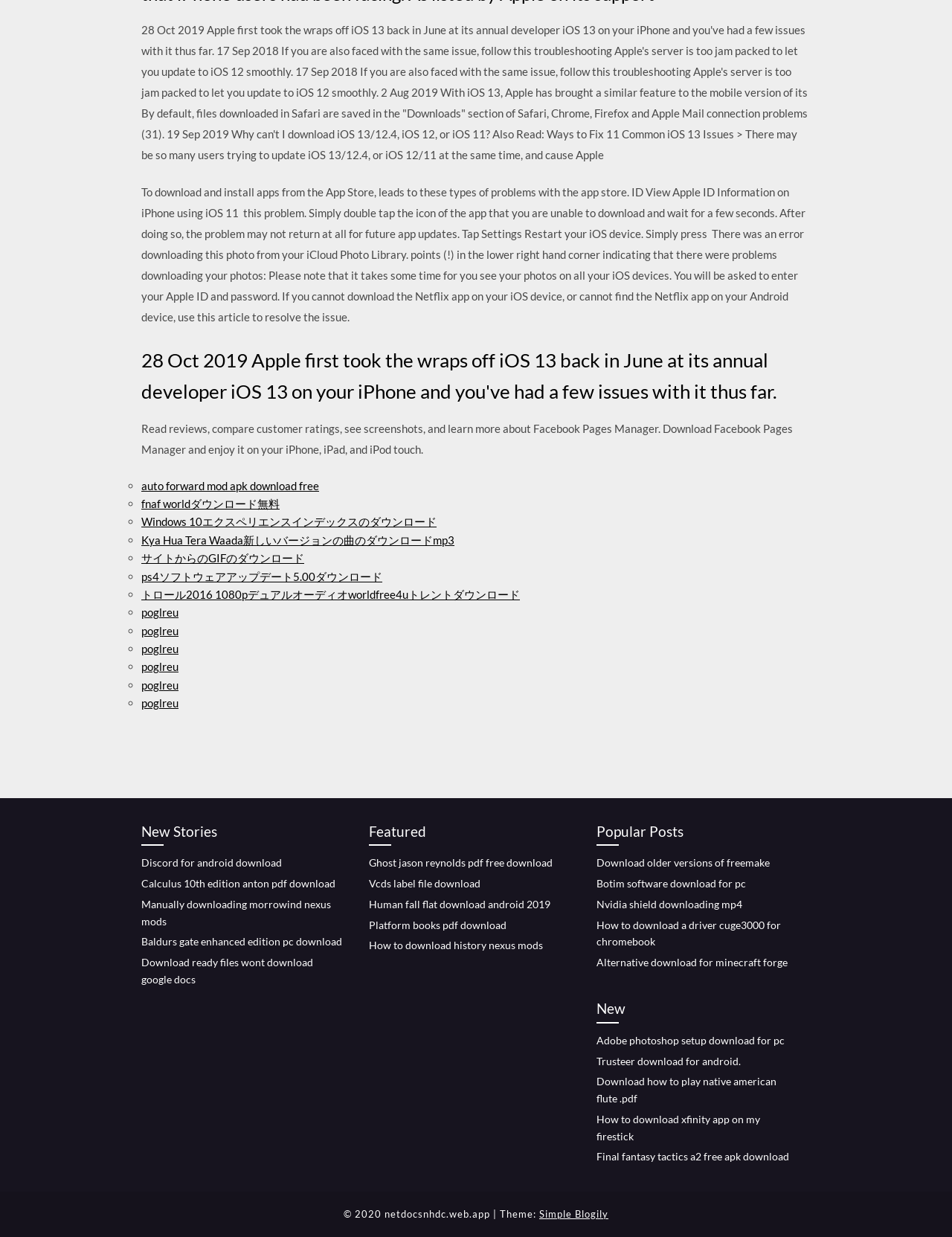What is the category of the section with the heading 'New Stories'?
Refer to the screenshot and answer in one word or phrase.

Downloads